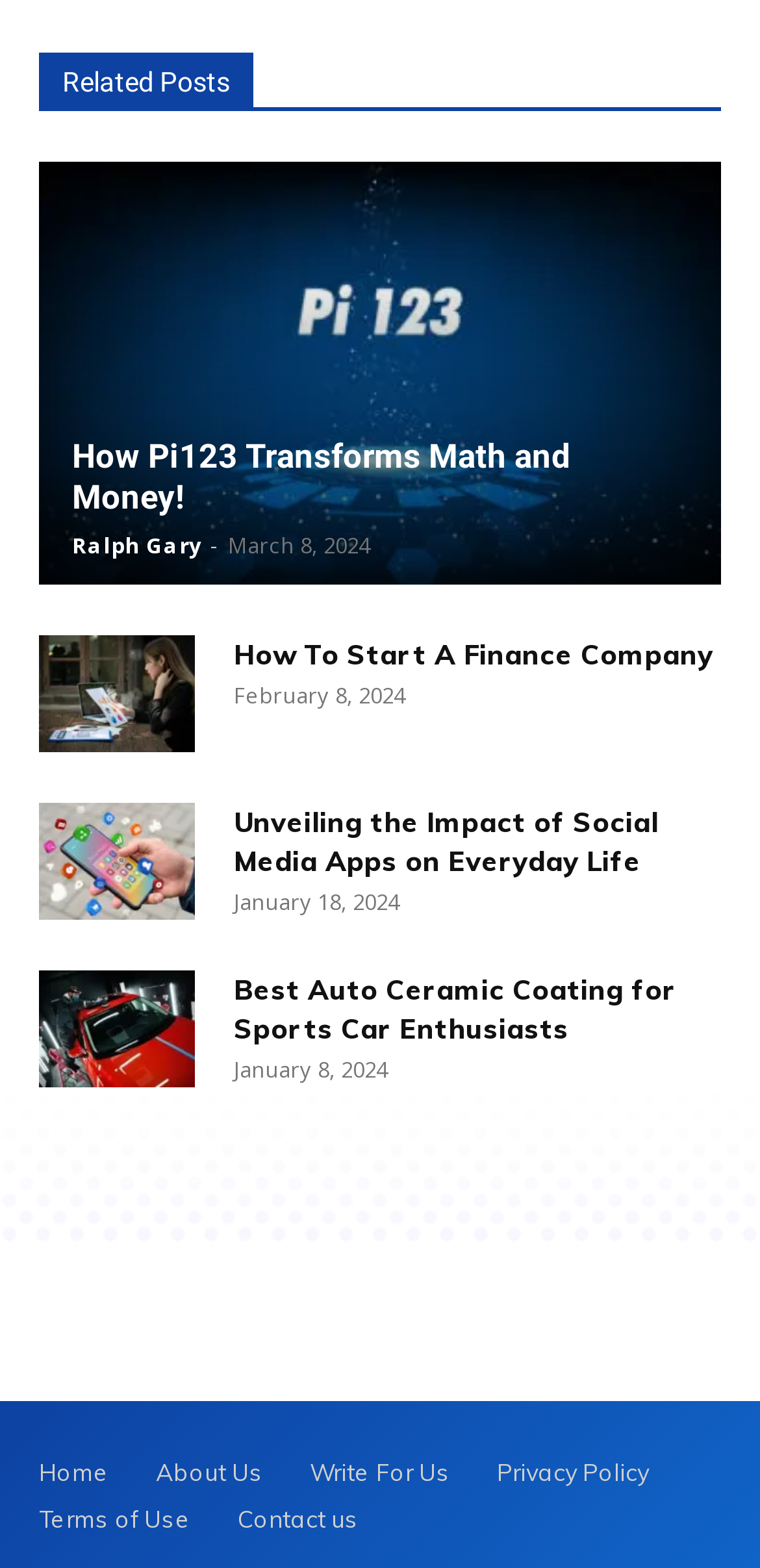Based on the element description, predict the bounding box coordinates (top-left x, top-left y, bottom-right x, bottom-right y) for the UI element in the screenshot: About Us

[0.205, 0.924, 0.346, 0.954]